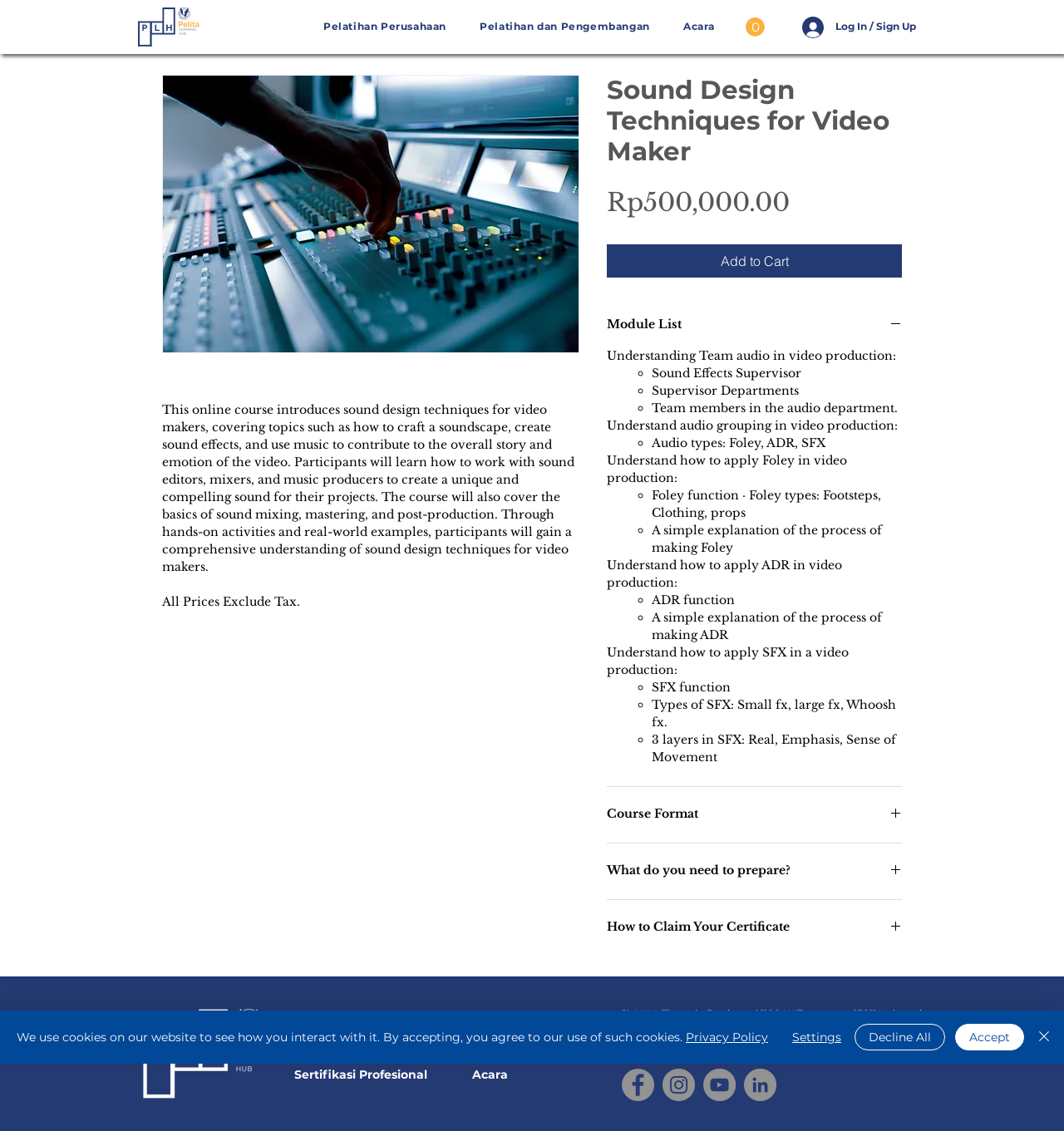Give a detailed explanation of the elements present on the webpage.

This webpage is about a course on sound design techniques for video makers. At the top left corner, there is a logo of the Pelita Learning Hub. Next to it, there is a navigation menu with links to different sections of the website, including "Pelatihan Perusahaan", "Acara", and "Cart with 0 items". On the top right corner, there is a button to log in or sign up.

The main content of the webpage is divided into sections. The first section has a heading "Sound Design Techniques for Video Maker" and a brief description of the course. Below it, there is a price tag of Rp500,000.00 and an "Add to Cart" button.

The next section is a module list, which is expandable. It has a heading "Module List" and a list of topics covered in the course, including "Understanding Team audio in video production", "Understand audio grouping in video production", and "Understand how to apply Foley in video production". Each topic has a list of subtopics, marked with bullet points.

Below the module list, there are three buttons: "Course Format", "What do you need to prepare?", and "How to Claim Your Certificate". Each button is expandable and has a heading and a brief description.

At the bottom of the webpage, there is a footer section with links to different sections of the website, including "Beranda", "Pelatihan Perusahaan", "Sertifikasi Profesional", and "Kursus Pendek". There are also contact information, including an address, phone number, and email address. Additionally, there are social media links to Facebook, Instagram, and YouTube.